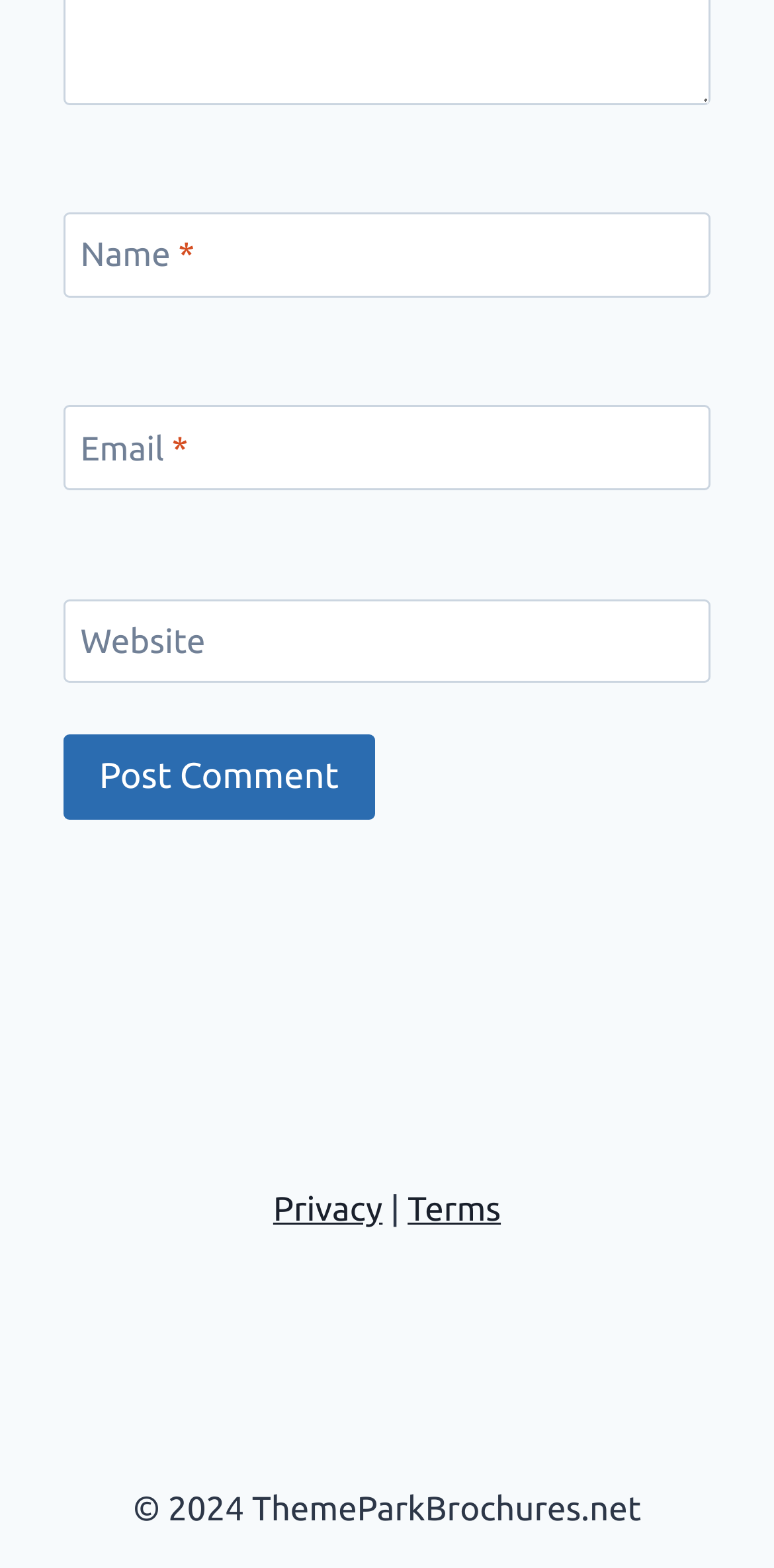Reply to the question with a brief word or phrase: What is the purpose of the textbox labeled 'Name'?

To input name